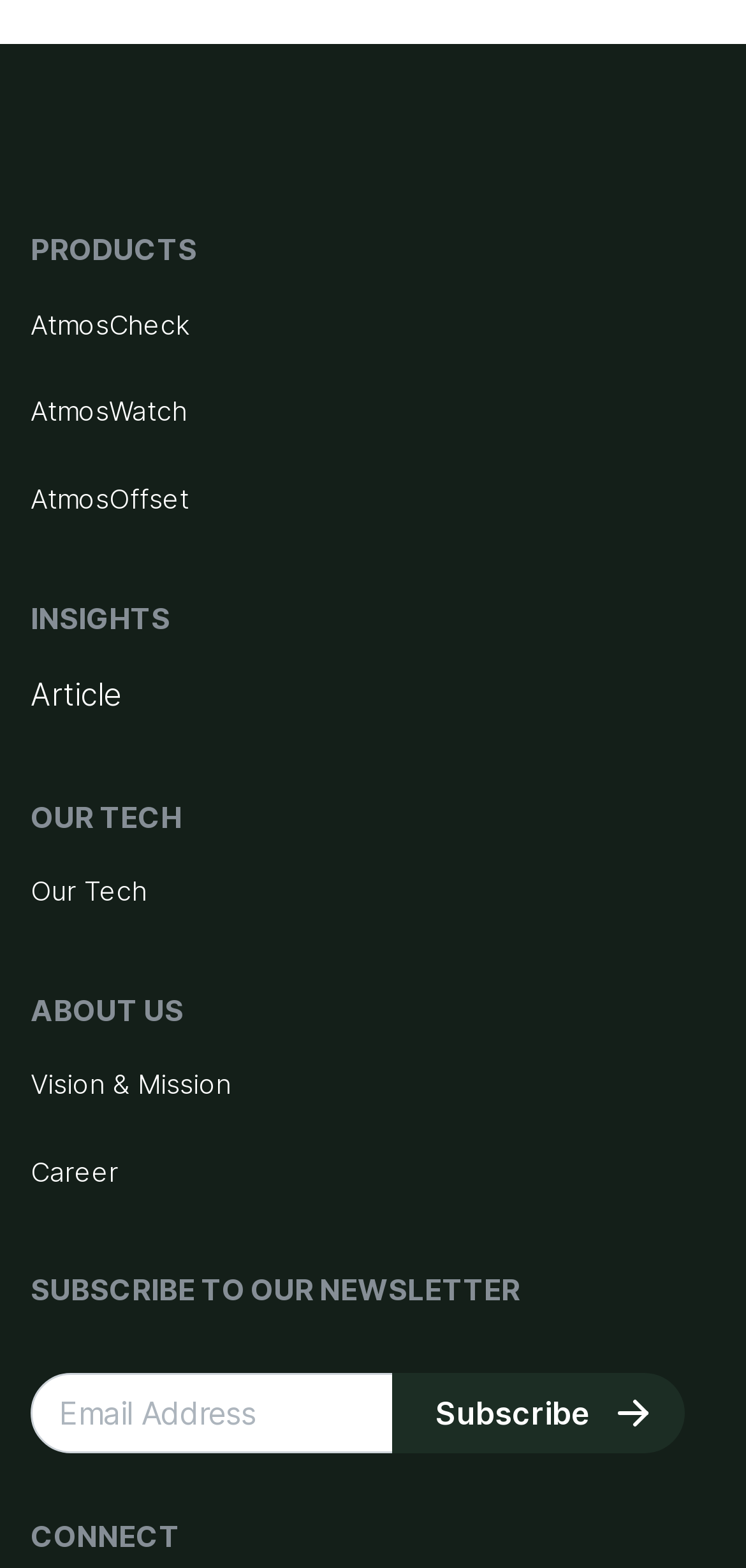Identify the bounding box coordinates for the UI element described as: "AtmosCheck". The coordinates should be provided as four floats between 0 and 1: [left, top, right, bottom].

[0.041, 0.193, 0.959, 0.22]